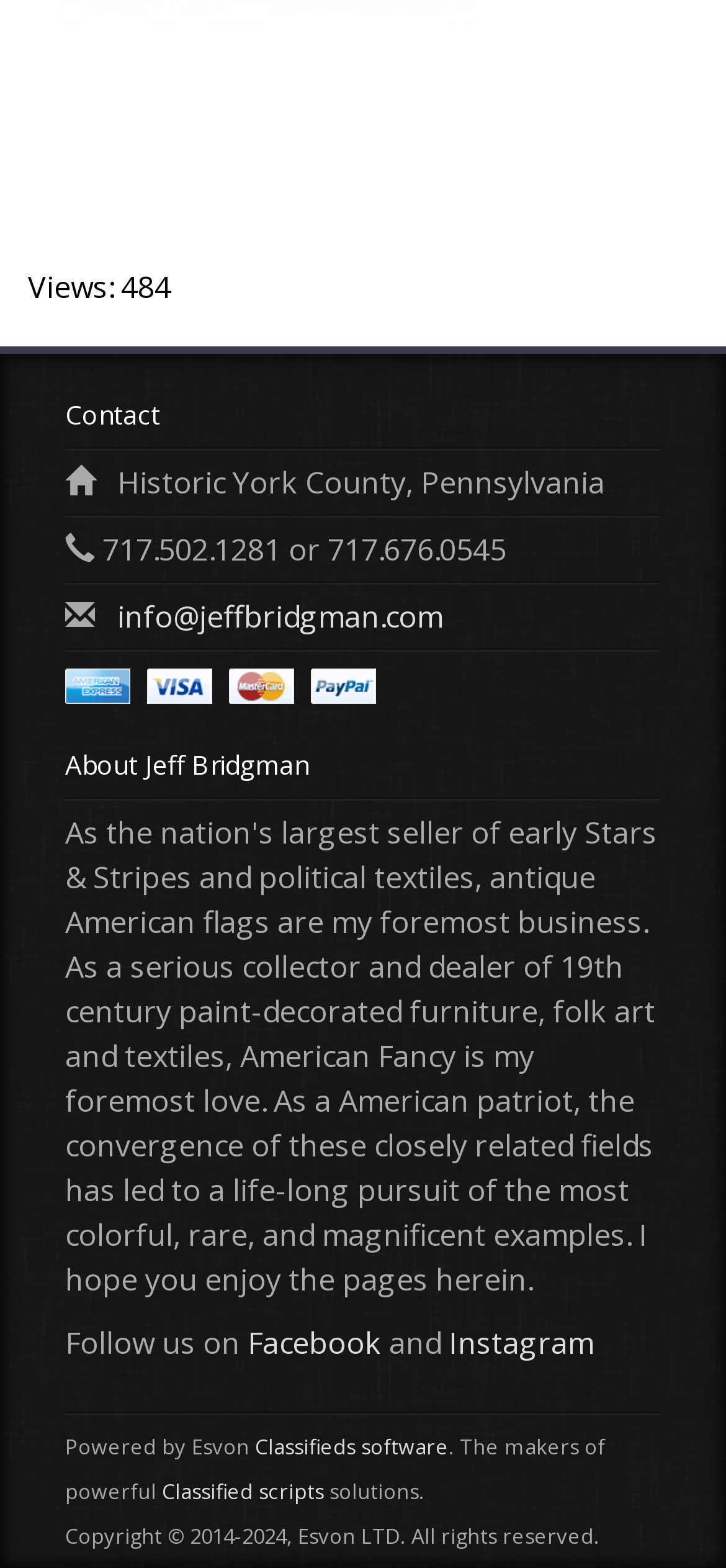Give a one-word or short phrase answer to this question: 
What social media platforms are mentioned?

Facebook and Instagram